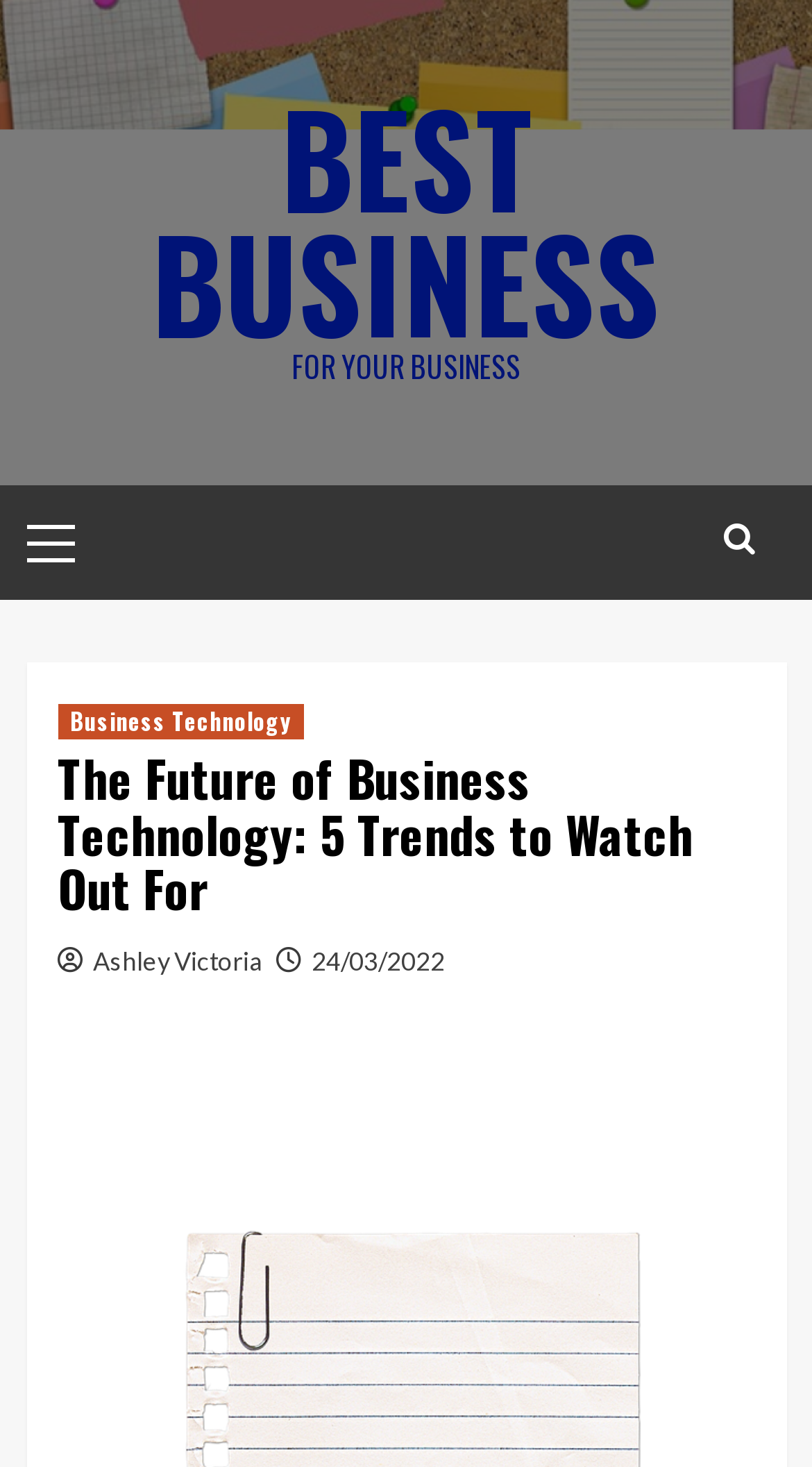What is the primary menu located at?
Refer to the image and give a detailed answer to the query.

By analyzing the bounding box coordinates, I found that the primary menu has a y1 value of 0.331, which is relatively small compared to other elements, indicating that it is located at the top of the webpage. Additionally, its x1 value of 0.032 suggests that it is positioned on the left side of the webpage.